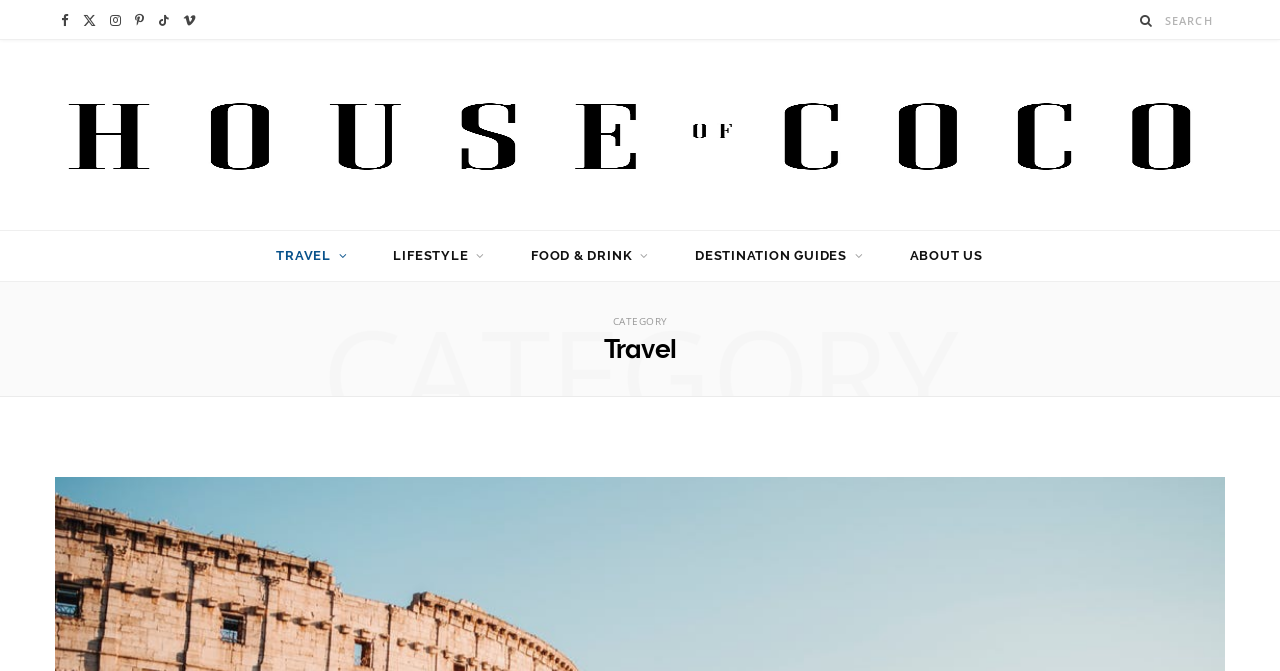How many categories are listed?
Give a one-word or short phrase answer based on the image.

5